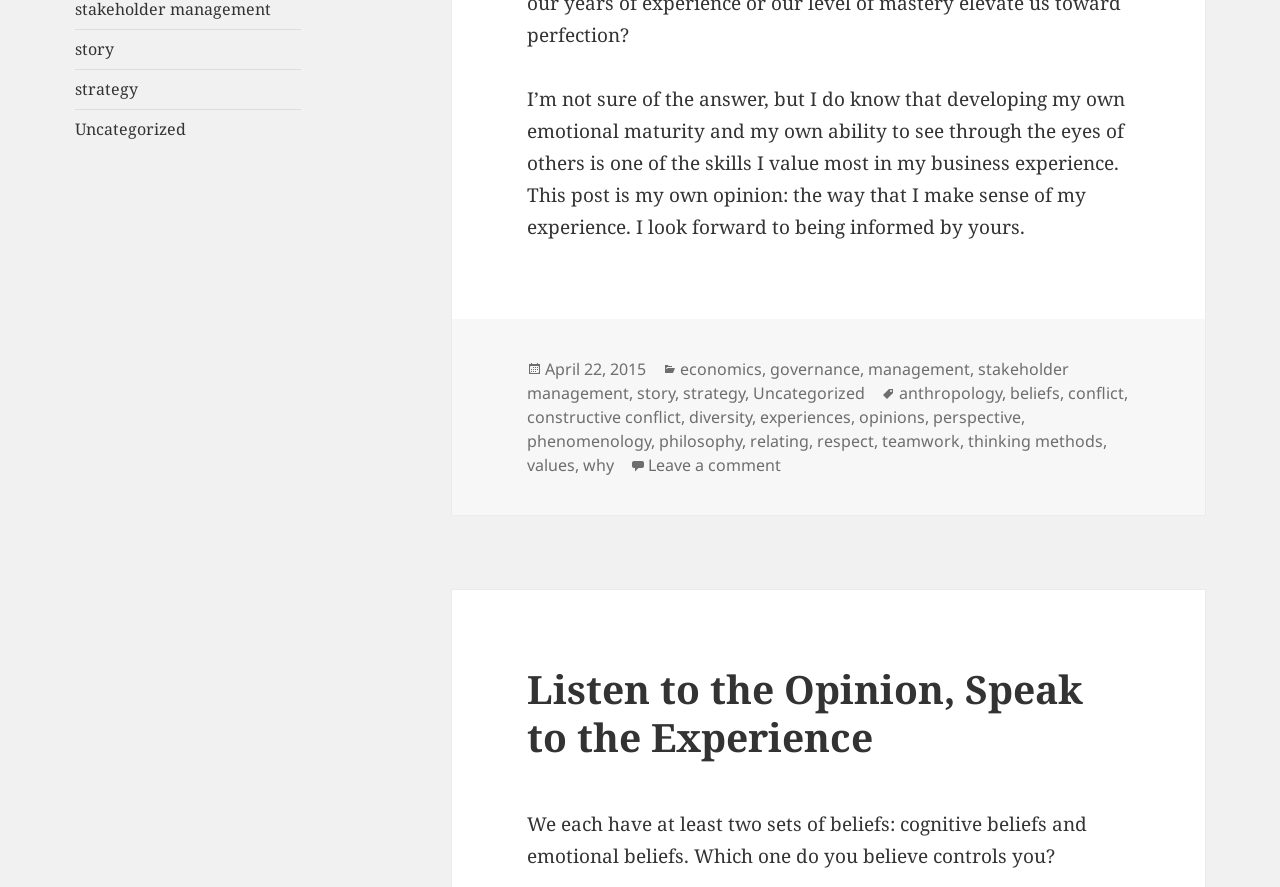Please determine the bounding box coordinates of the area that needs to be clicked to complete this task: 'View the post details'. The coordinates must be four float numbers between 0 and 1, formatted as [left, top, right, bottom].

[0.412, 0.75, 0.882, 0.858]